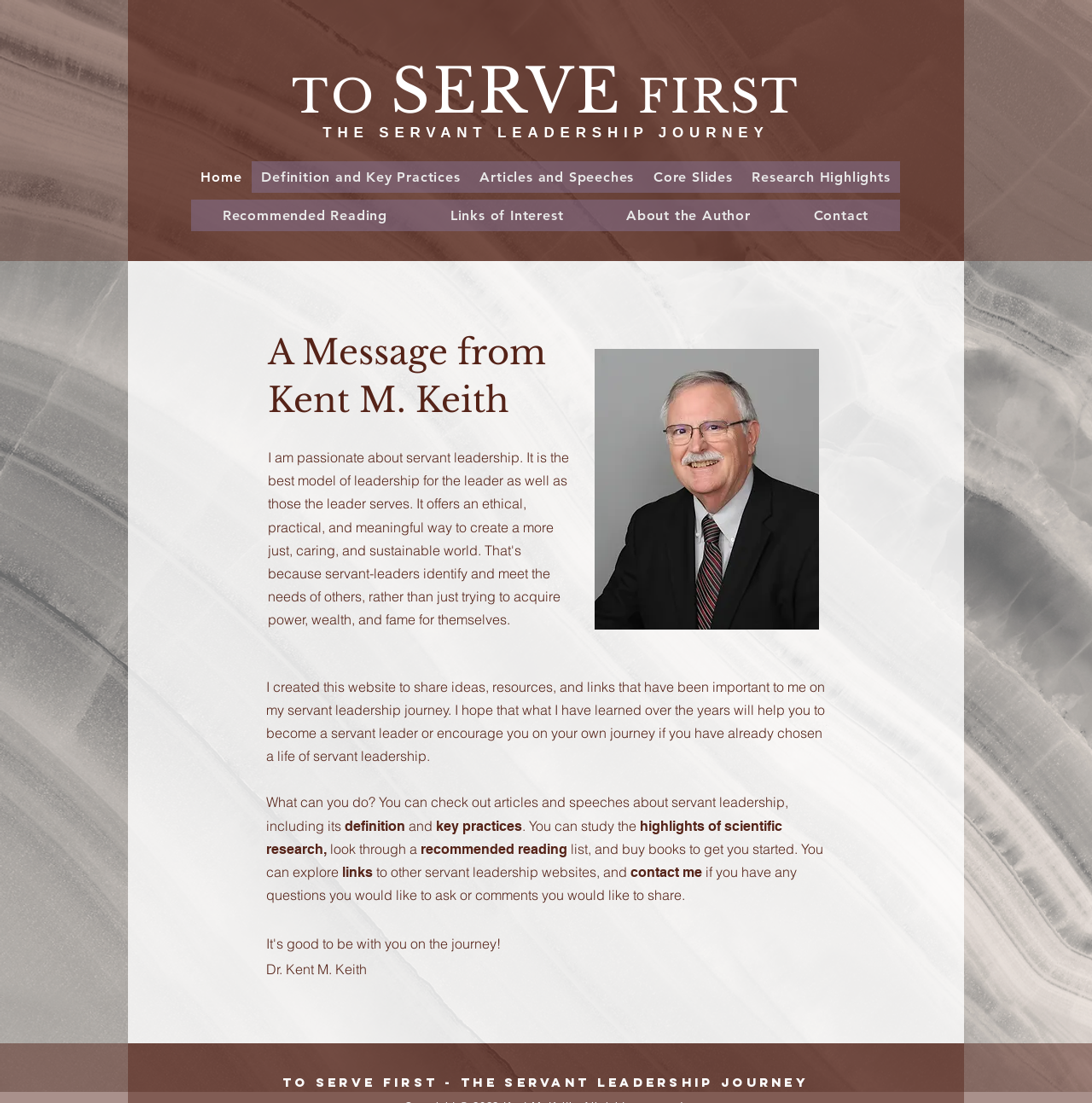What is the topic of the 'Research Highlights' section?
Using the image, give a concise answer in the form of a single word or short phrase.

Scientific research on servant leadership